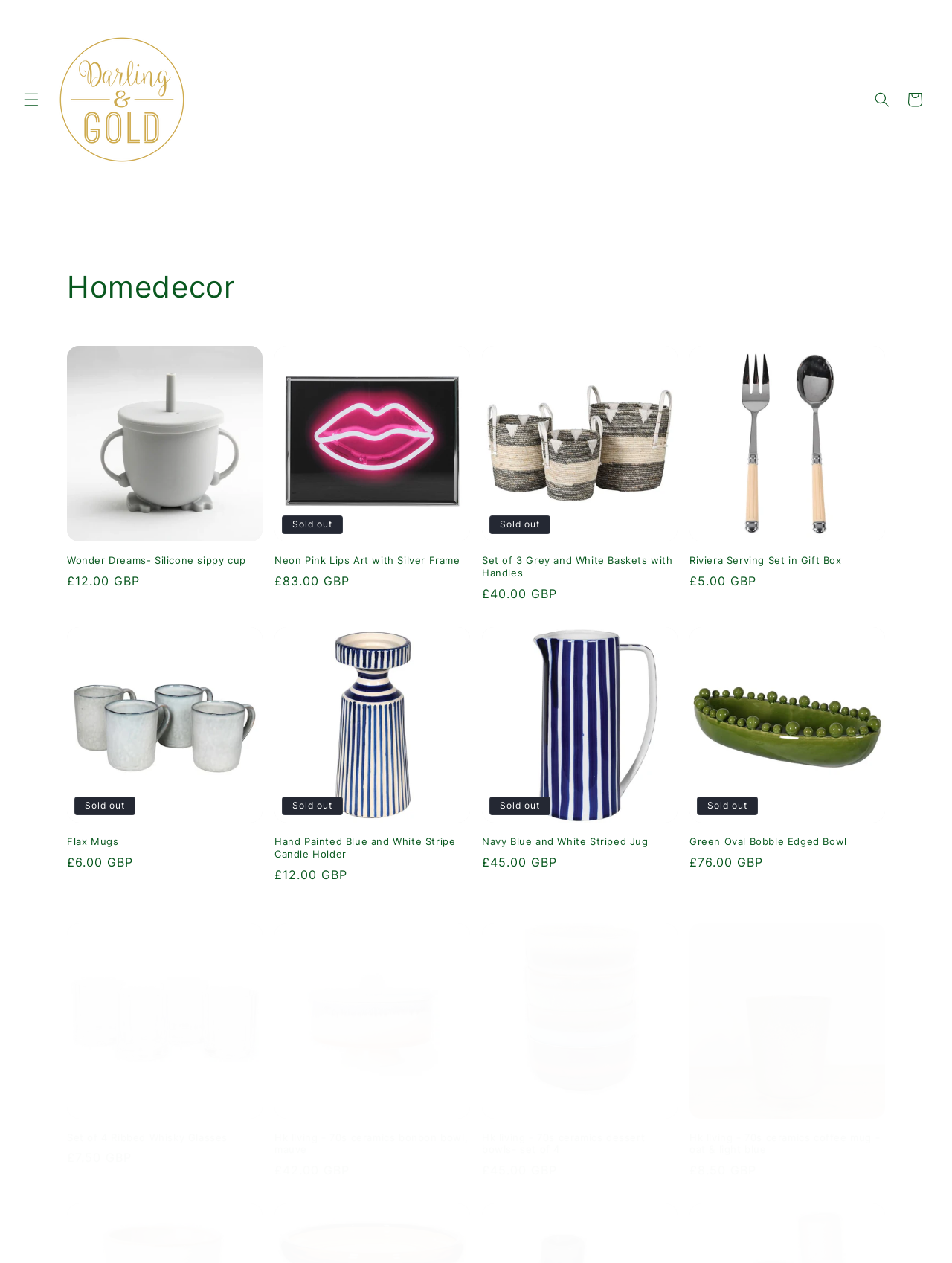Using floating point numbers between 0 and 1, provide the bounding box coordinates in the format (top-left x, top-left y, bottom-right x, bottom-right y). Locate the UI element described here: Analytica User Guide

None